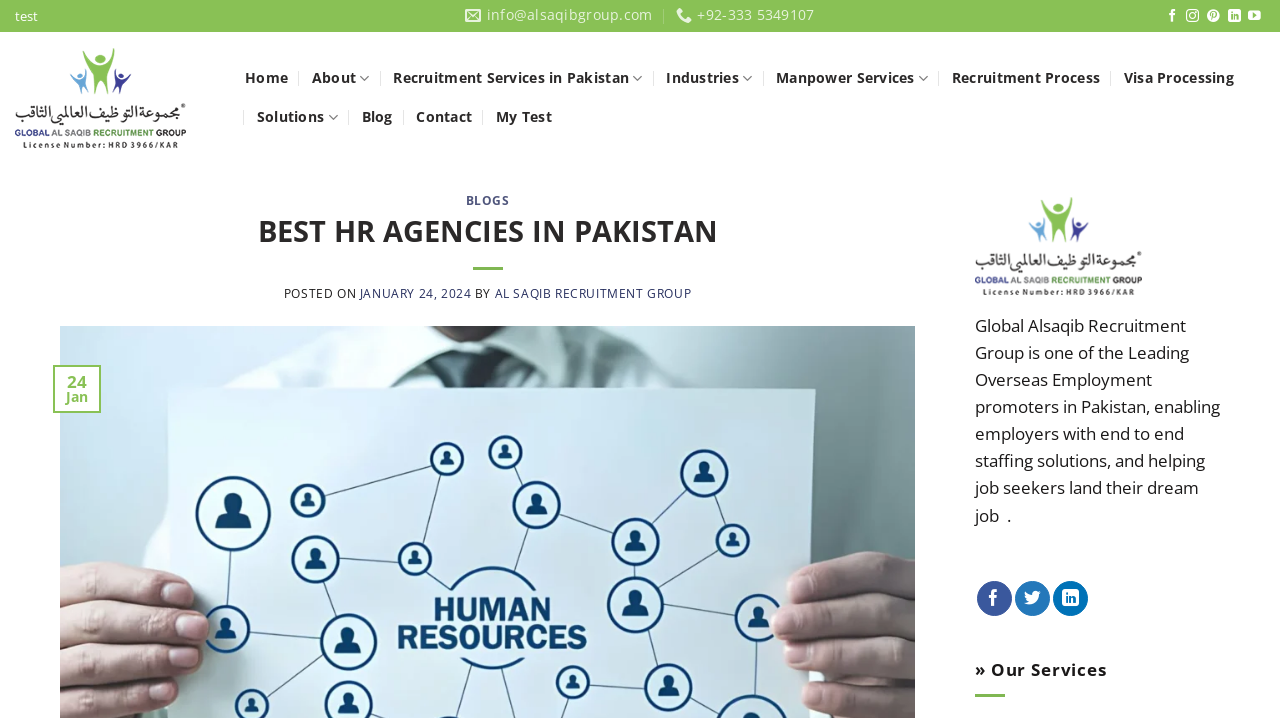How many links are in the main navigation menu?
Please provide a comprehensive answer based on the information in the image.

I counted the links in the main navigation menu, including 'Home', 'About', 'Recruitment Services in Pakistan', 'Industries', 'Manpower Services', 'Recruitment Process', 'Visa Processing', and 'Solutions'. There are 8 links in total.